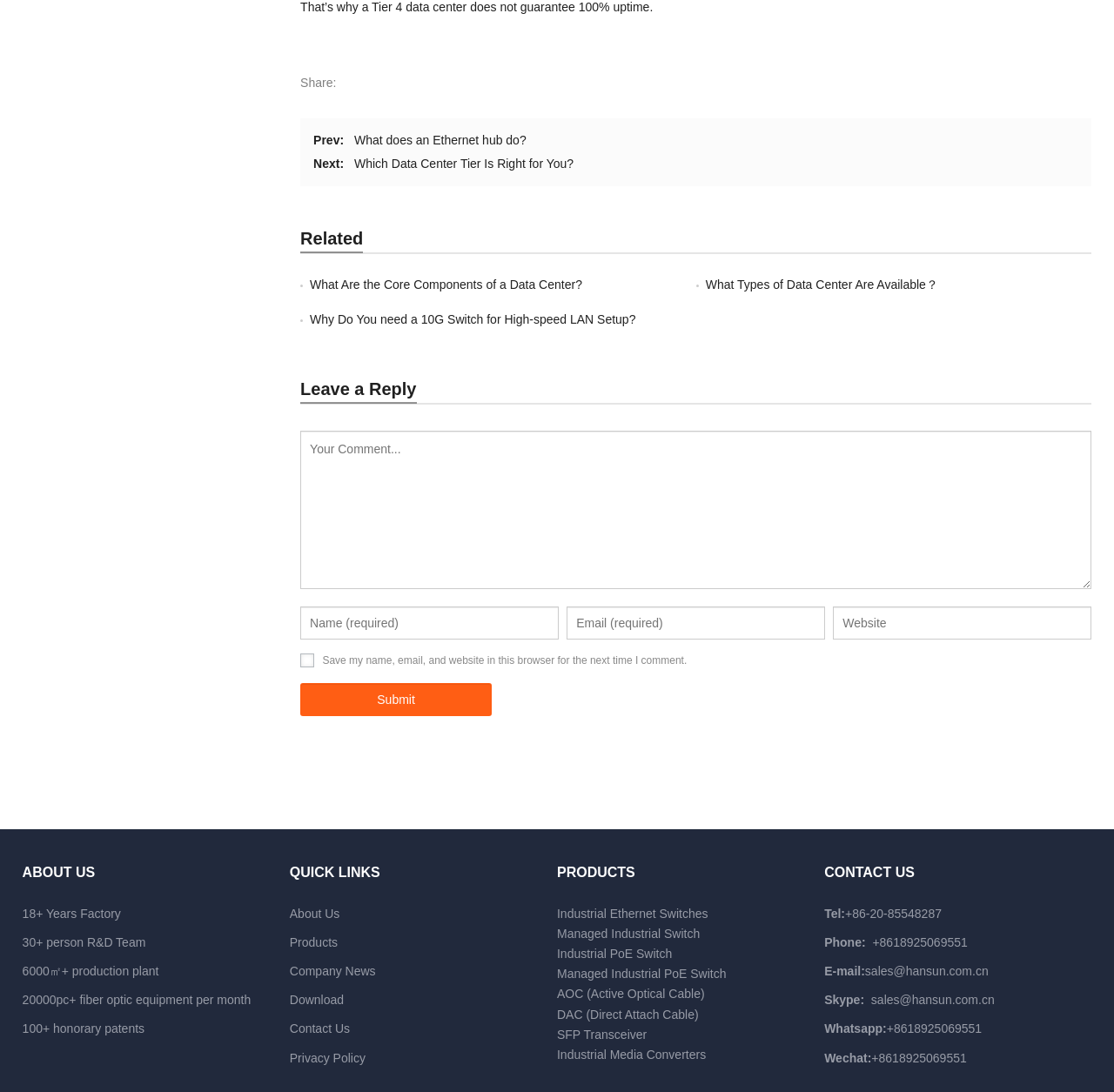What types of products does the company offer?
Answer the question with a detailed and thorough explanation.

The products section lists various types of products offered by the company, including Industrial Ethernet Switches, Managed Industrial Switch, Industrial PoE Switch, and more. This suggests that the company specializes in industrial networking products.